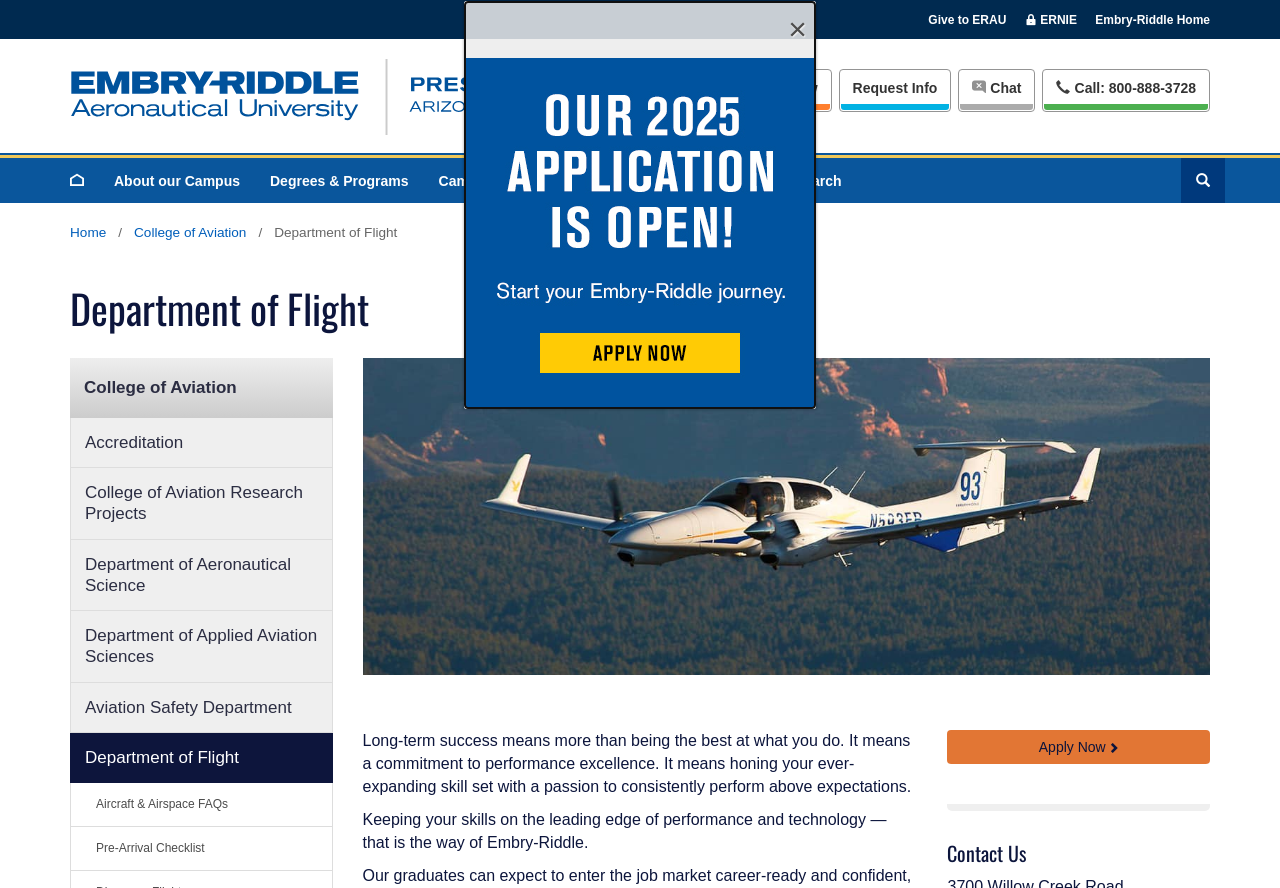Please provide the bounding box coordinates for the UI element as described: "Joseph Krajcik". The coordinates must be four floats between 0 and 1, represented as [left, top, right, bottom].

None